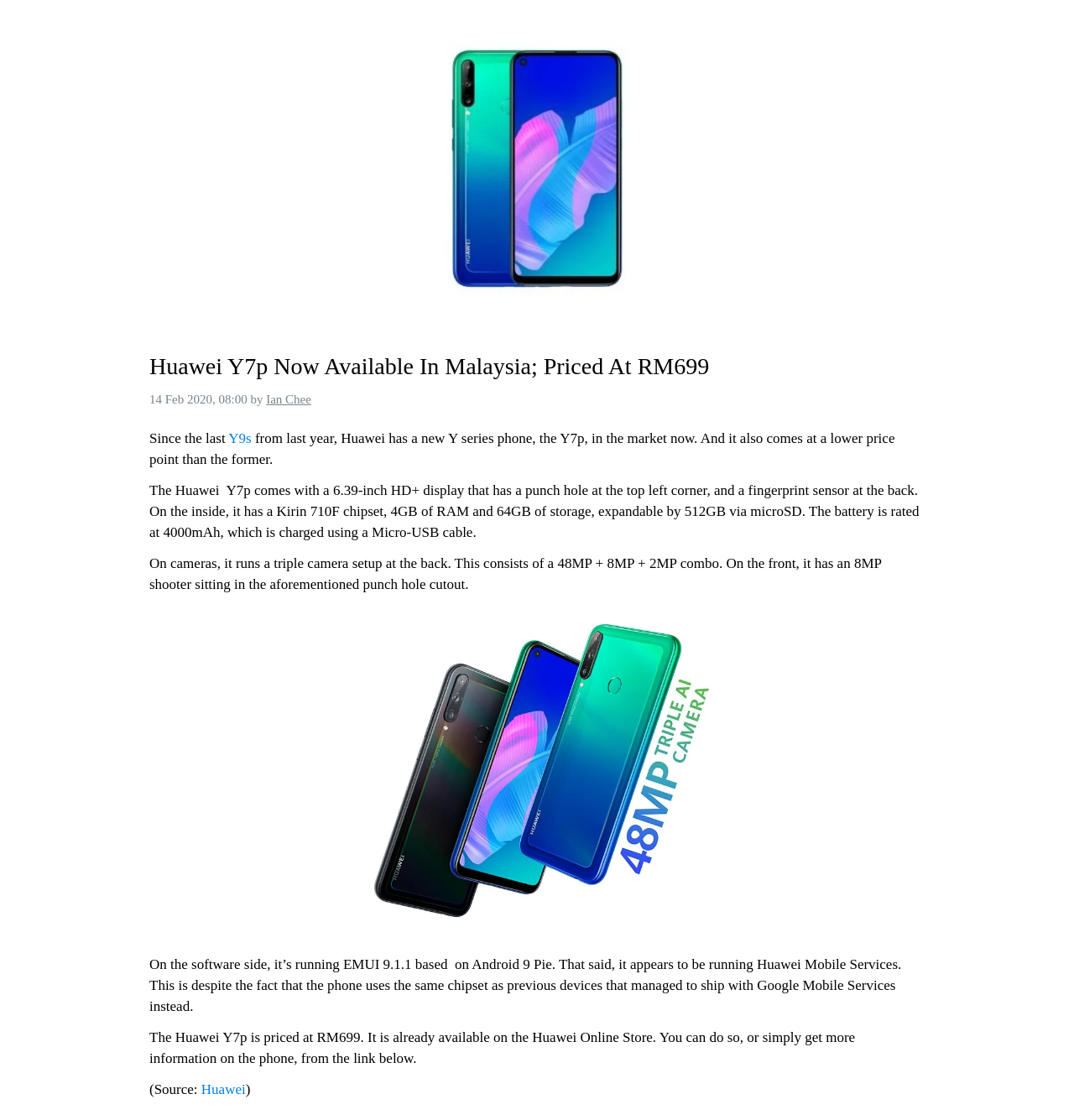What is the main heading displayed on the webpage? Please provide the text.

Huawei Y7p Now Available In Malaysia; Priced At RM699